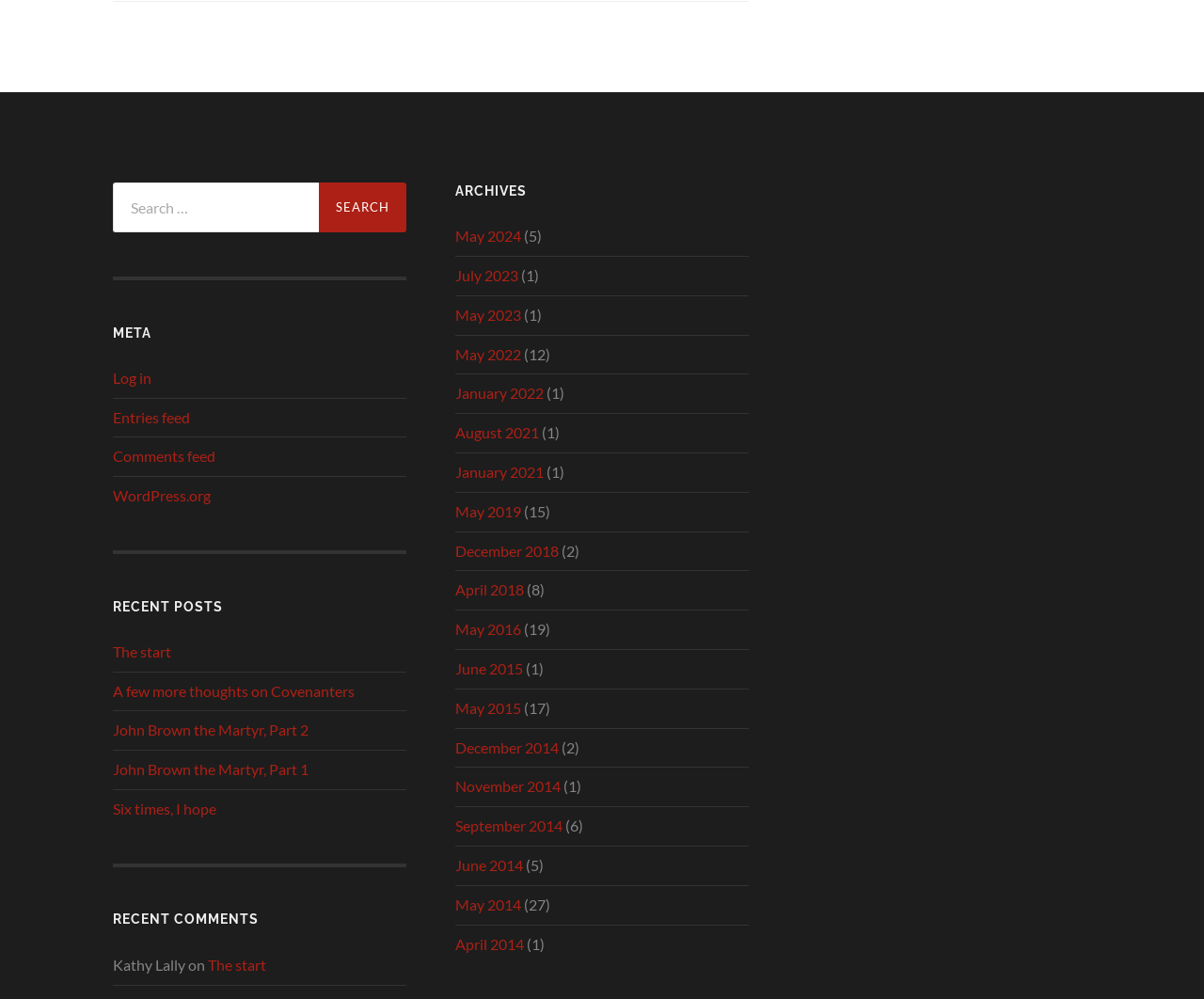How many recent posts are listed?
From the details in the image, provide a complete and detailed answer to the question.

Under the 'RECENT POSTS' heading, there are five links listed, each representing a recent post. These links are 'The start', 'A few more thoughts on Covenanters', 'John Brown the Martyr, Part 2', 'John Brown the Martyr, Part 1', and 'Six times, I hope'.